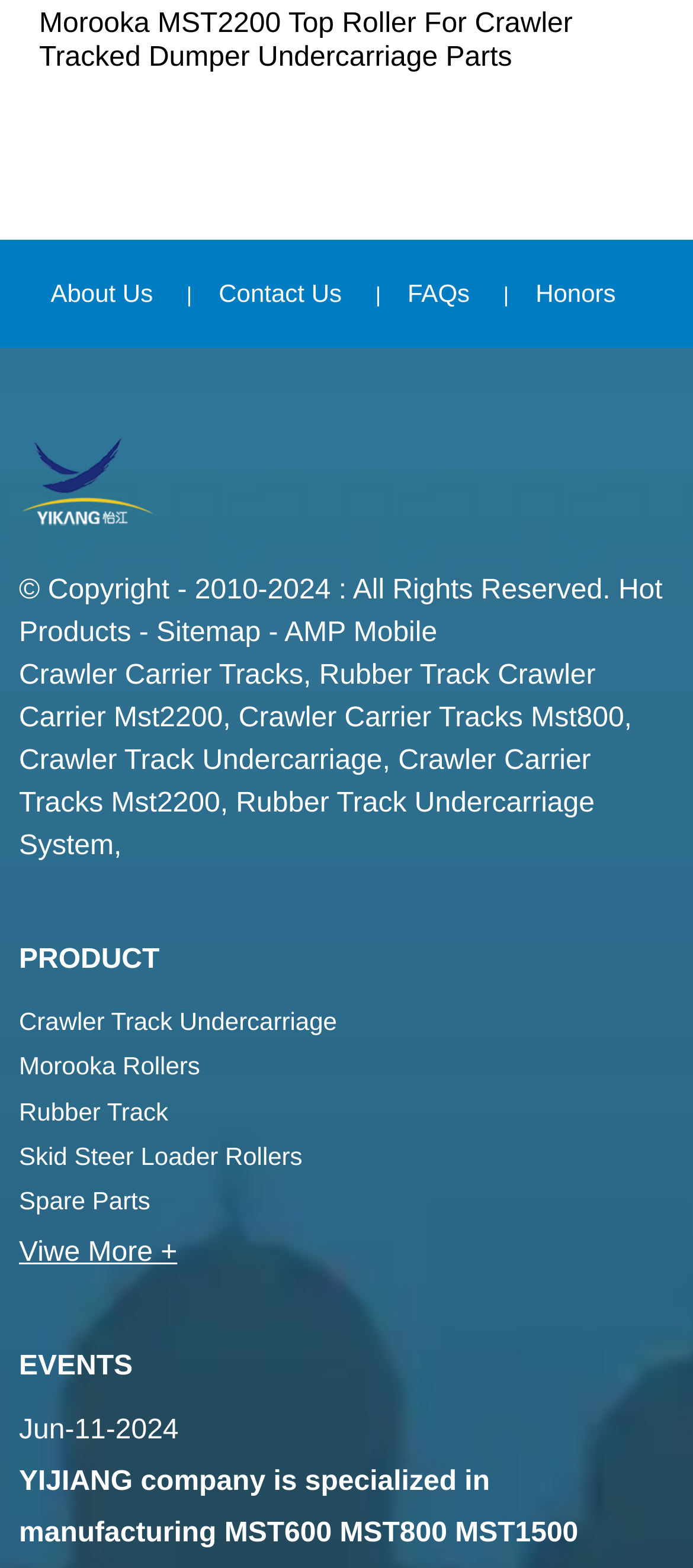Look at the image and answer the question in detail:
What type of products are listed under the 'PRODUCT' heading?

I looked at the links listed under the 'PRODUCT' heading and noticed that they all relate to crawler tracks and undercarriage systems, such as 'Crawler Track Undercarriage', 'Rubber Track Undercarriage System', and 'Crawler Carrier Tracks Mst2200'.